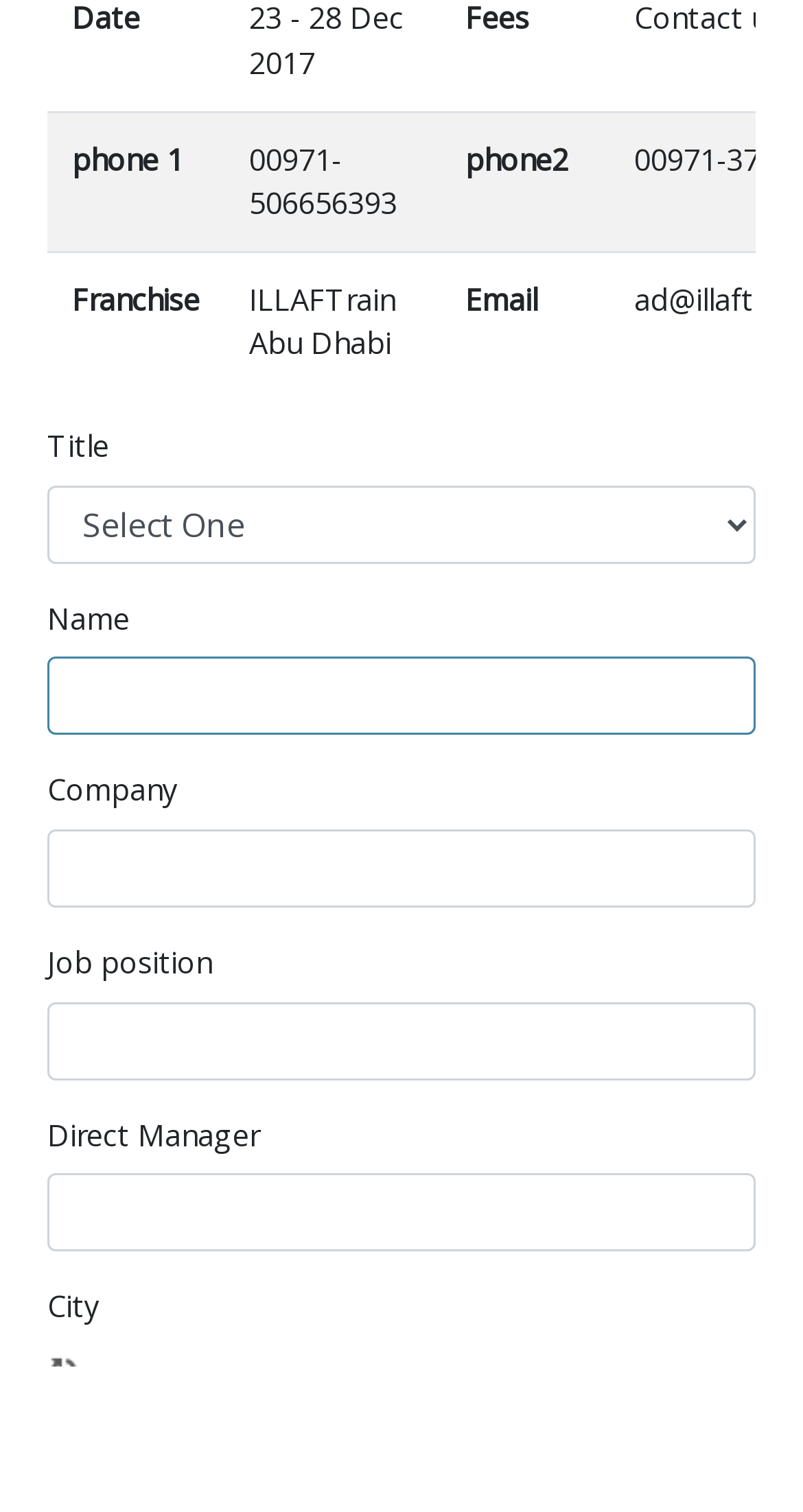Please identify the coordinates of the bounding box that should be clicked to fulfill this instruction: "Enter company".

[0.059, 0.548, 0.941, 0.6]